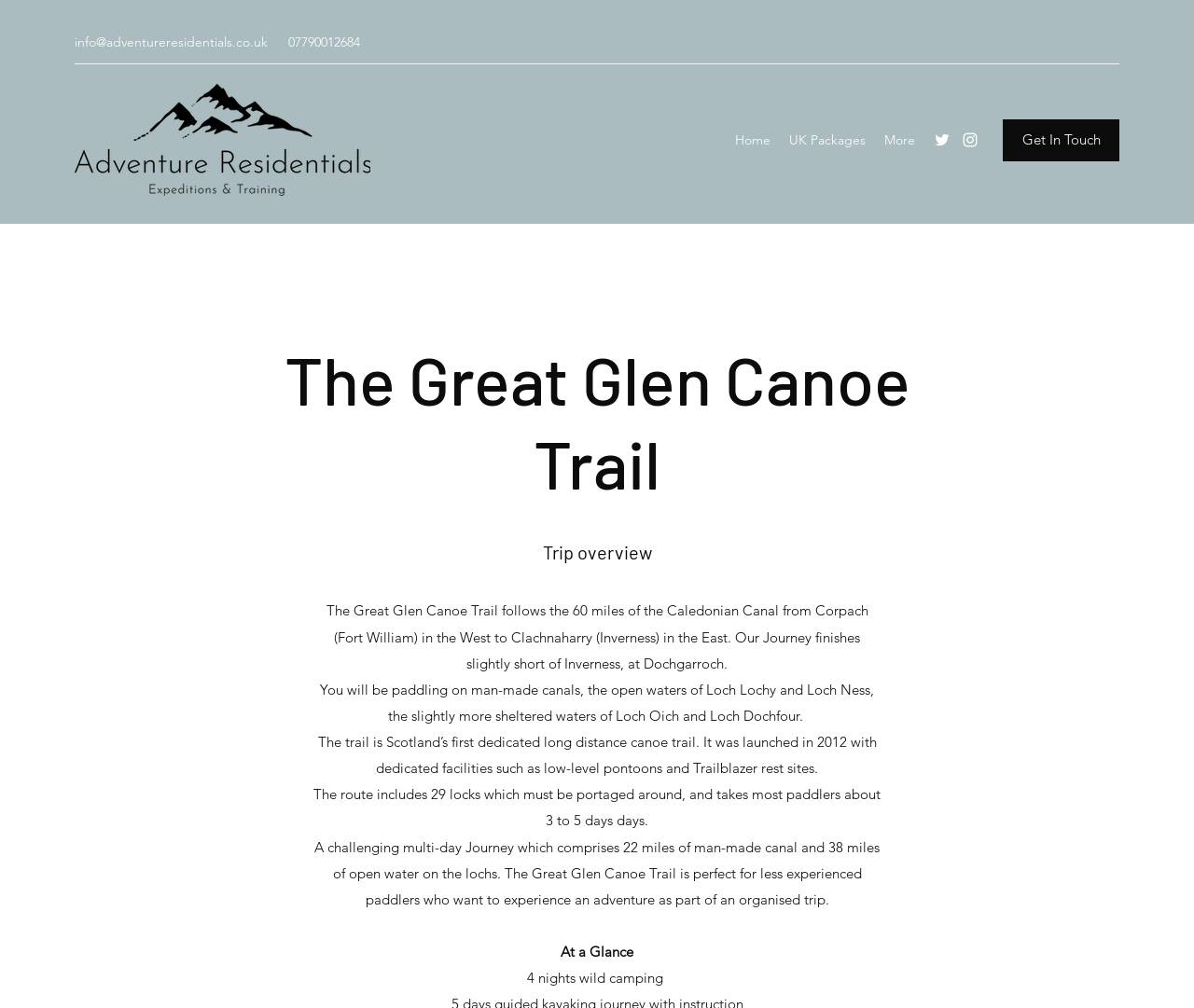Please locate and retrieve the main header text of the webpage.

The Great Glen Canoe Trail